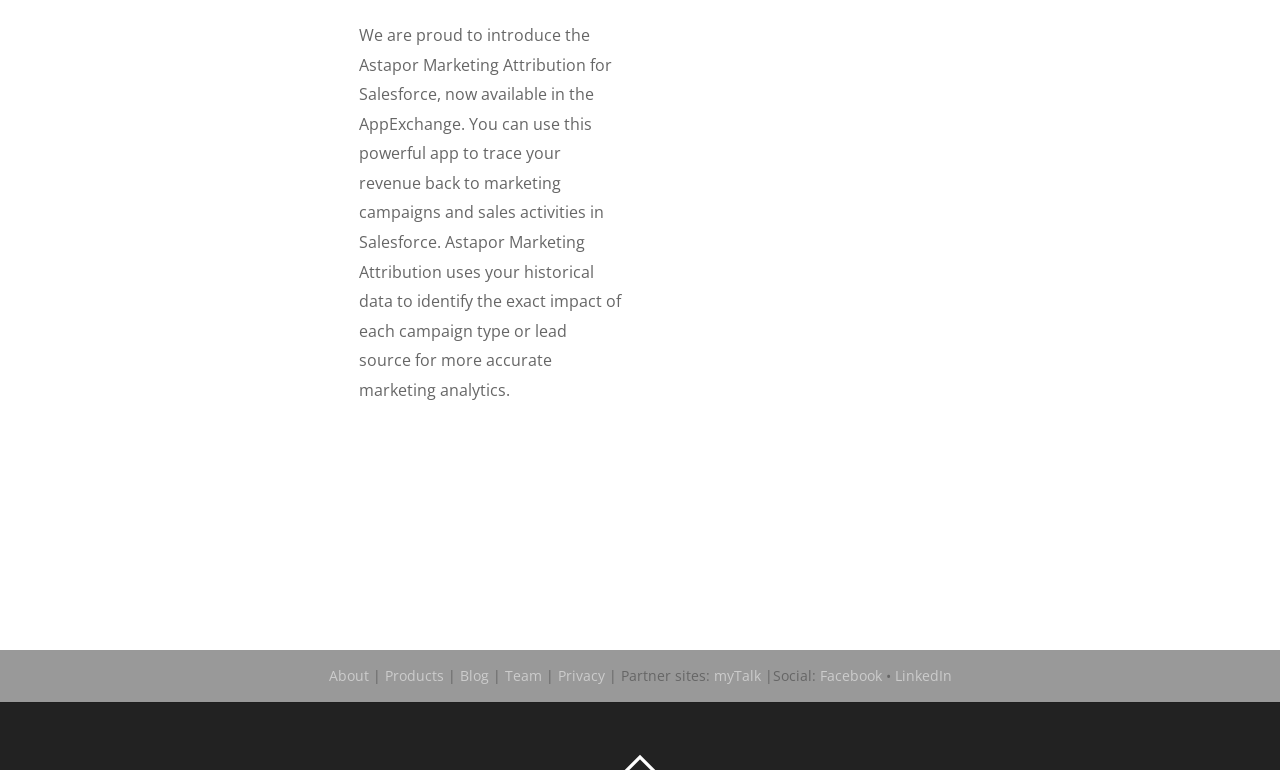What are the main sections of this website? From the image, respond with a single word or brief phrase.

About, Products, Blog, Team, Privacy